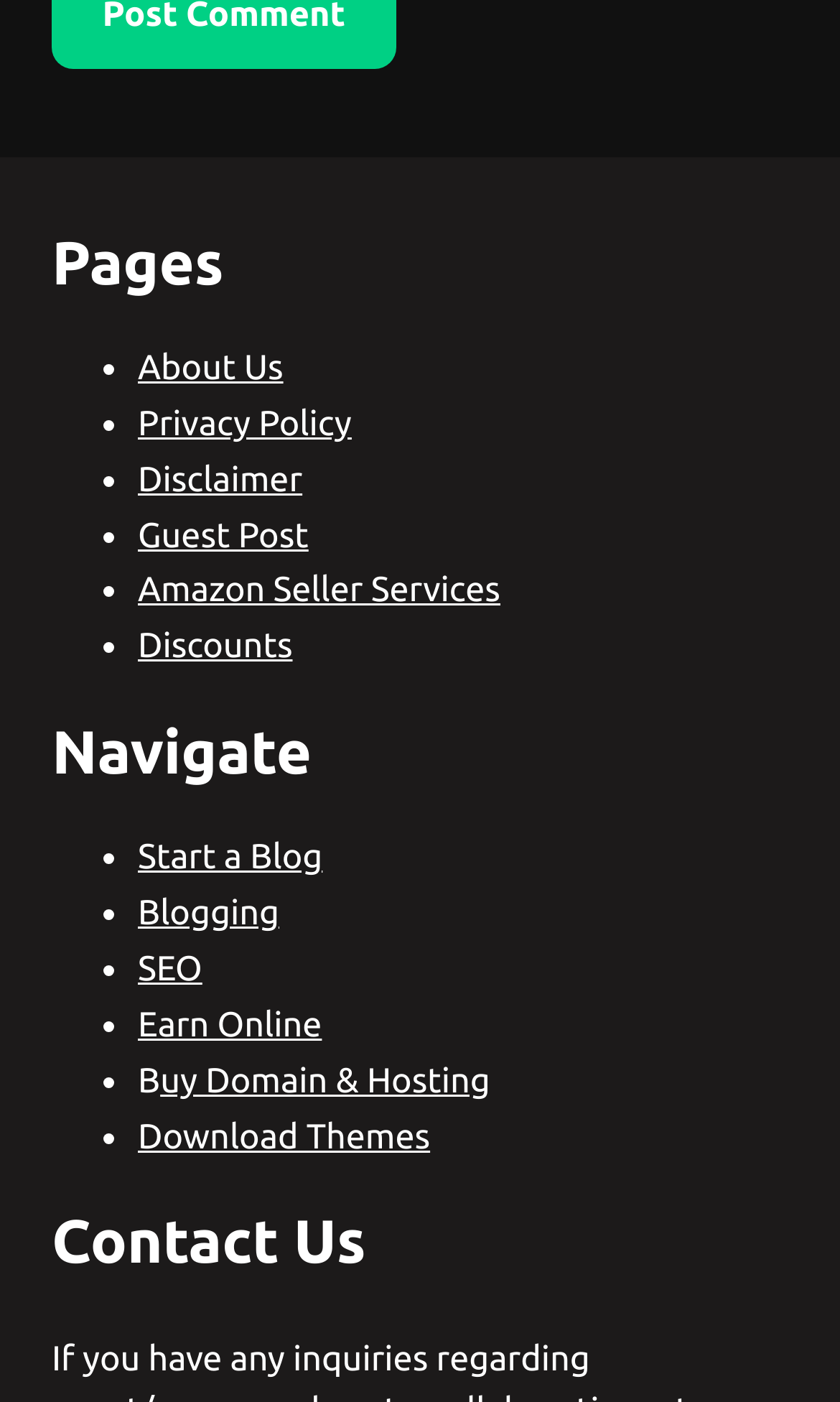Answer the question with a brief word or phrase:
What is the last link in the list?

Download Themes